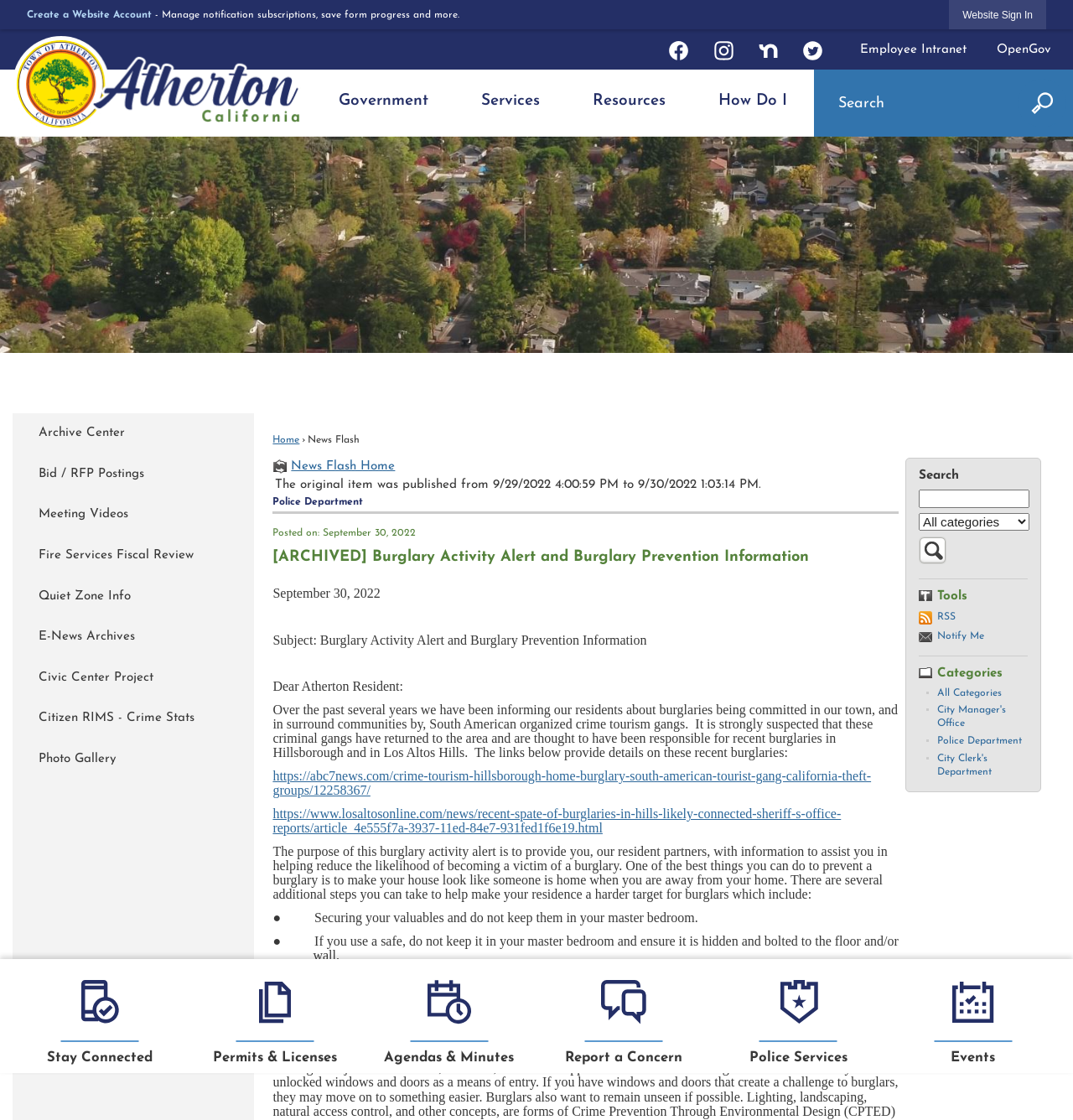Respond to the question below with a single word or phrase: What is the name of the city?

Atherton